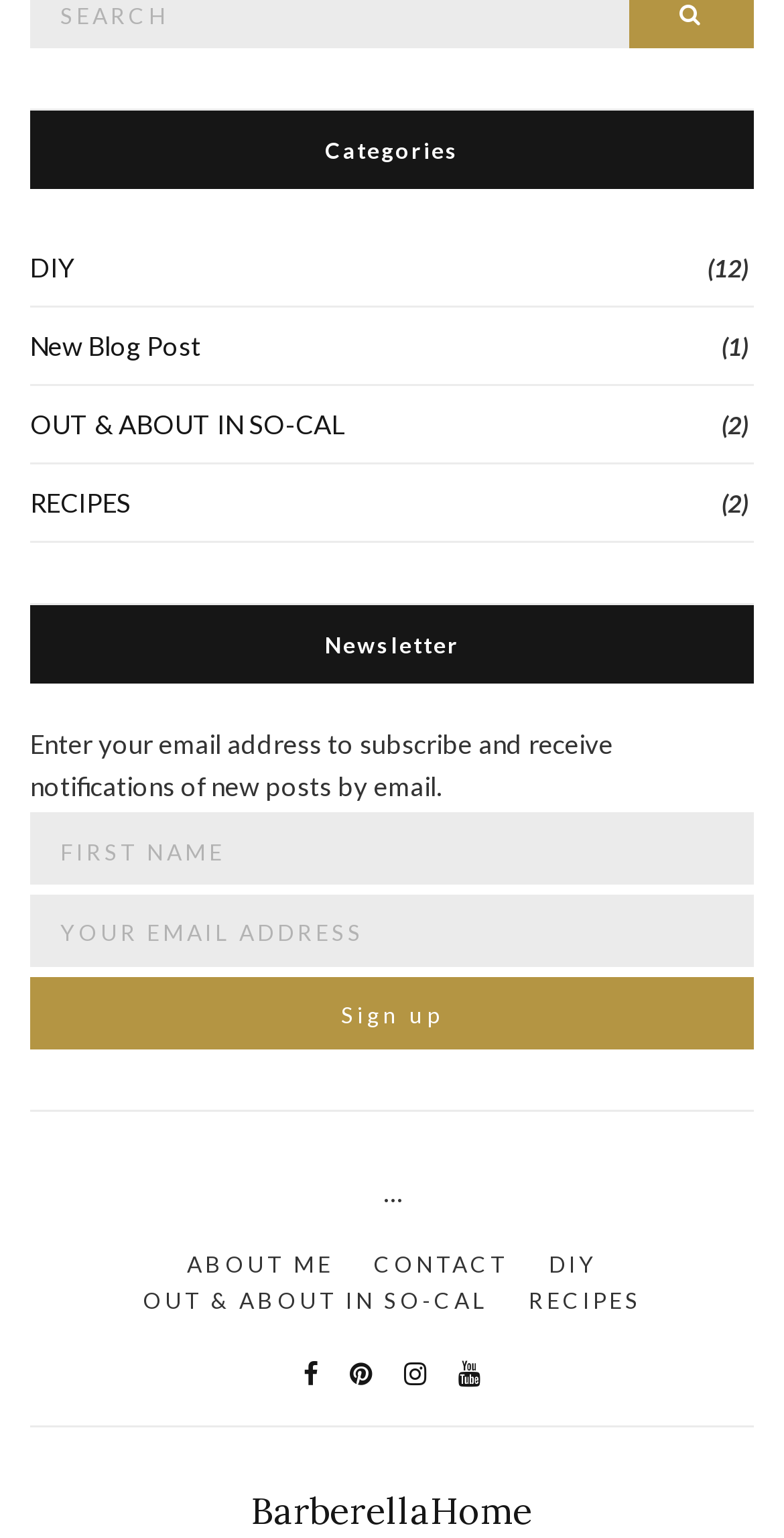What is the name of the blog?
Using the visual information, answer the question in a single word or phrase.

BarberellaHome